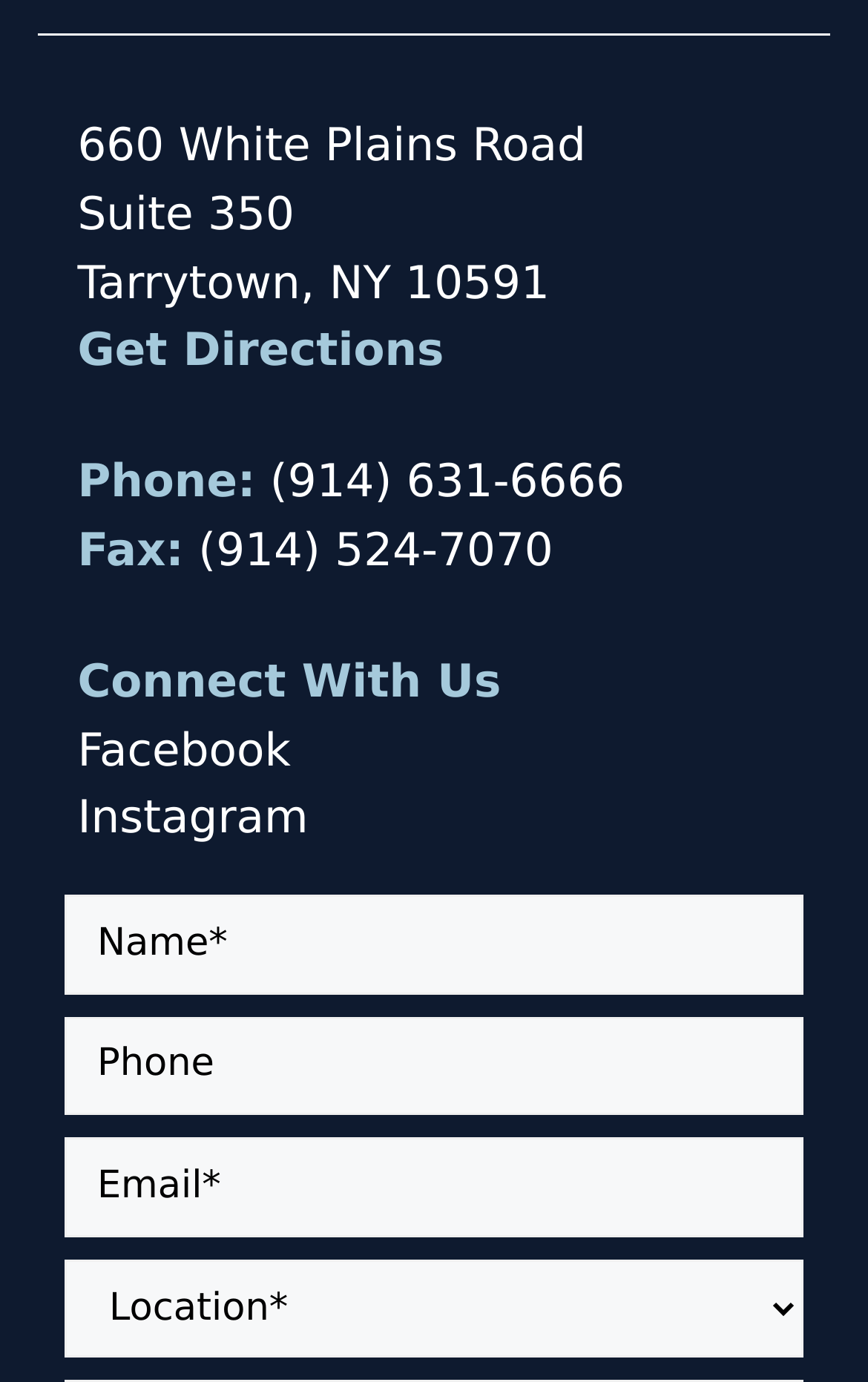Please specify the bounding box coordinates for the clickable region that will help you carry out the instruction: "Read the next news".

None